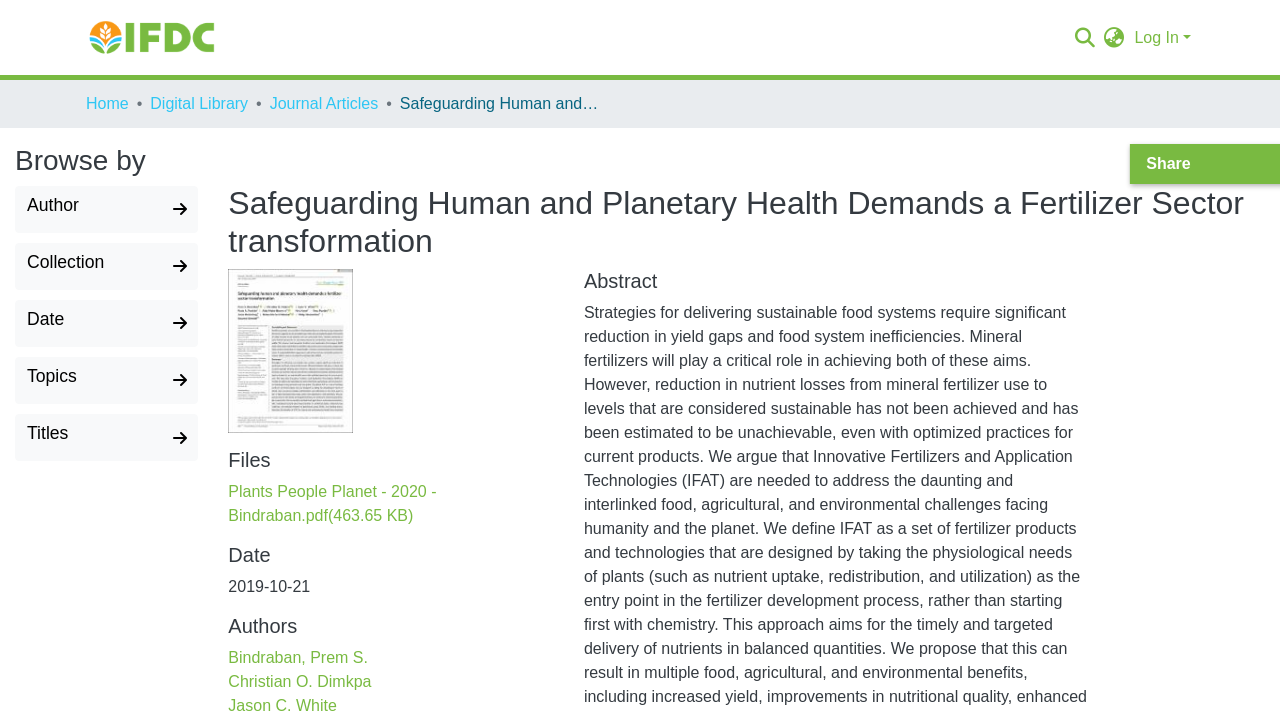Provide the bounding box coordinates for the UI element that is described by this text: "aria-label="Search" name="query"". The coordinates should be in the form of four float numbers between 0 and 1: [left, top, right, bottom].

[0.834, 0.025, 0.857, 0.078]